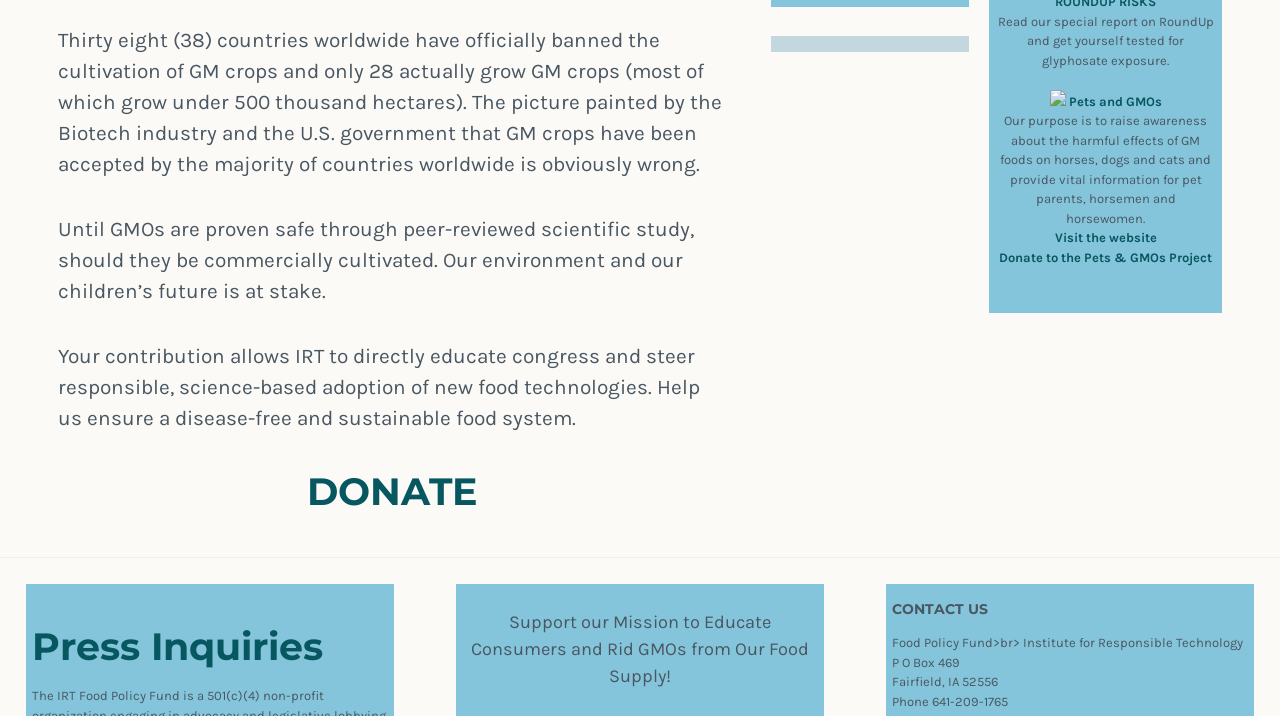Given the description of the UI element: "Visit the website", predict the bounding box coordinates in the form of [left, top, right, bottom], with each value being a float between 0 and 1.

[0.824, 0.322, 0.904, 0.344]